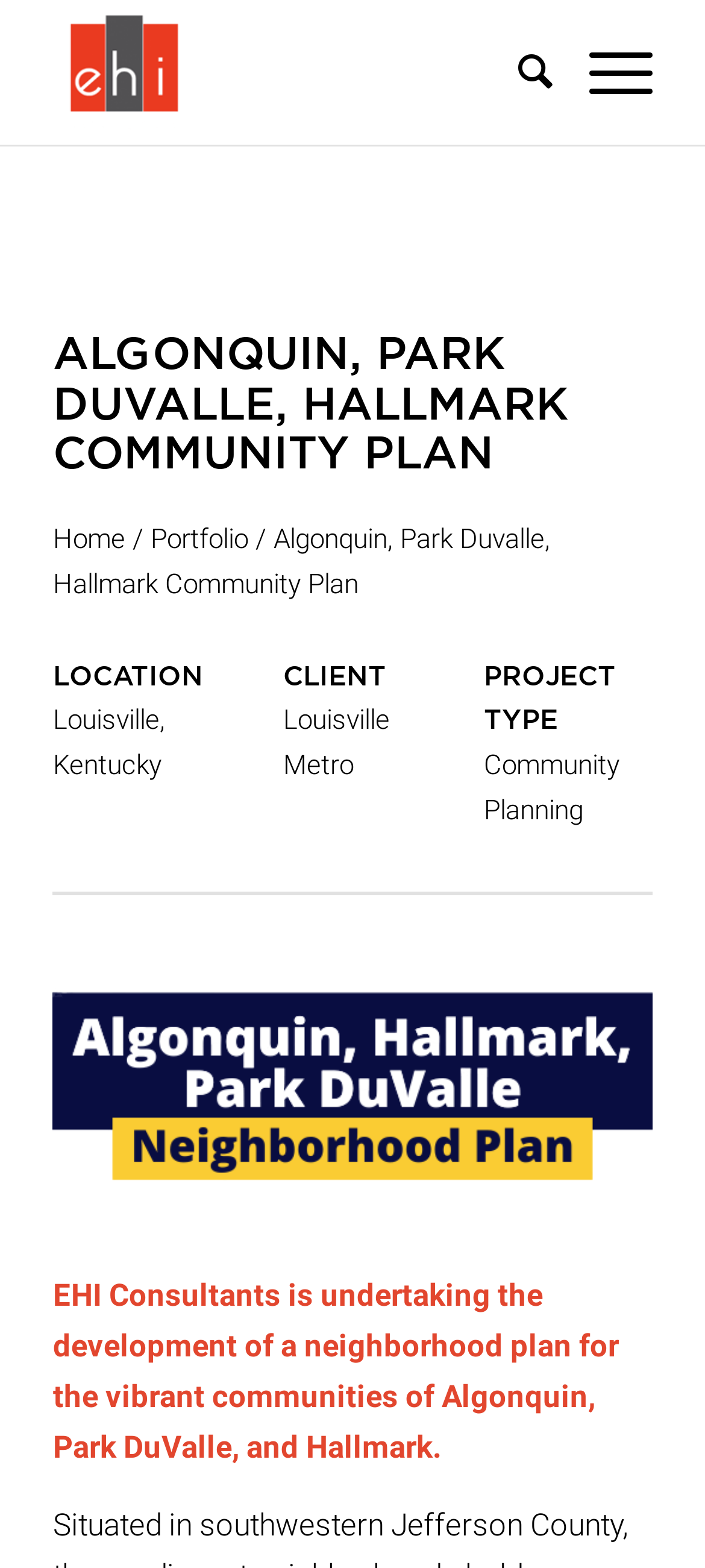Using the provided element description: "alt="EHI Consultants" title="logo"", determine the bounding box coordinates of the corresponding UI element in the screenshot.

[0.075, 0.0, 0.755, 0.092]